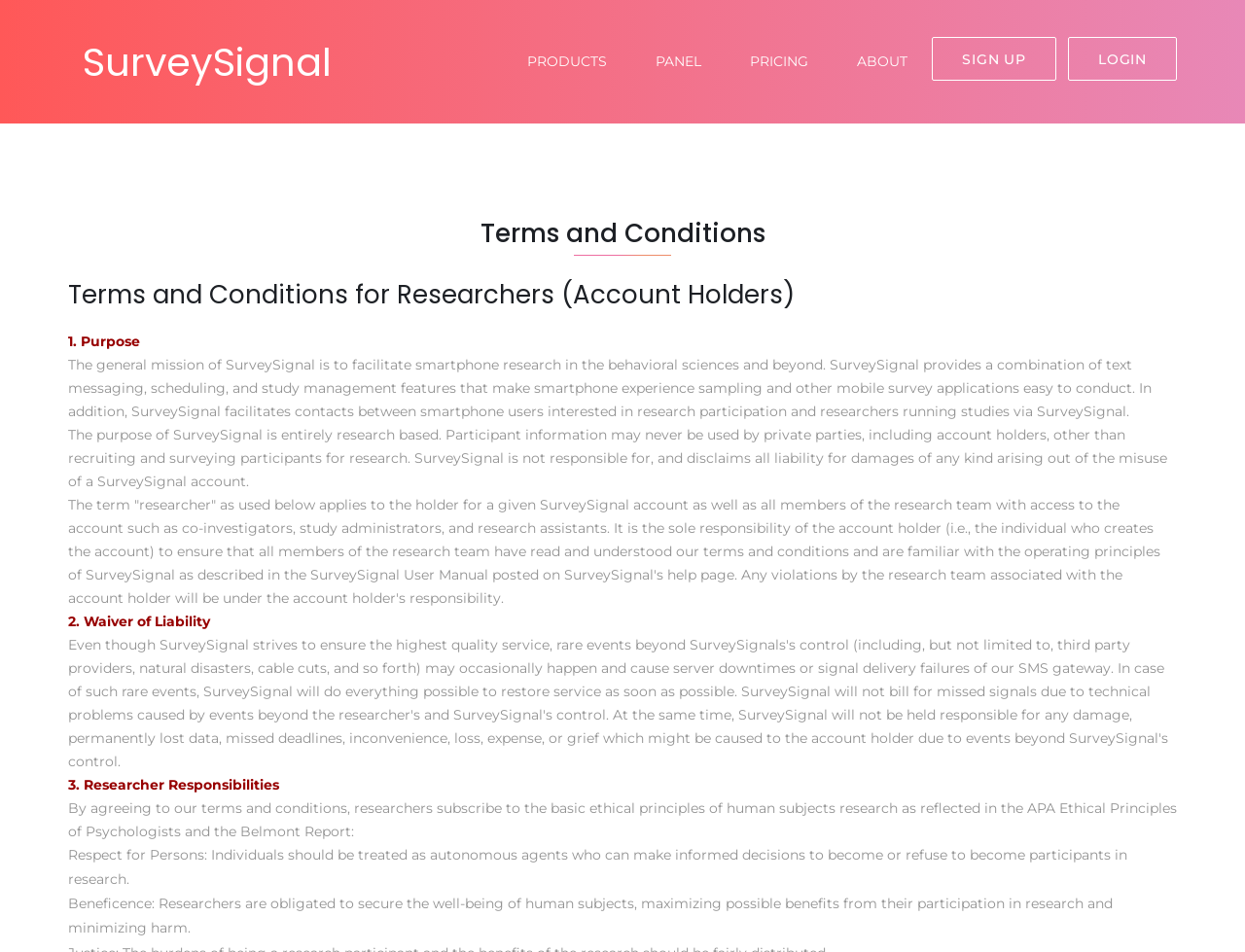What is the second principle of human subjects research?
Analyze the screenshot and provide a detailed answer to the question.

The webpage mentions that researchers subscribe to the basic ethical principles of human subjects research, including Beneficence, which means that researchers are obligated to secure the well-being of human subjects, maximizing possible benefits from their participation in research and minimizing harm.